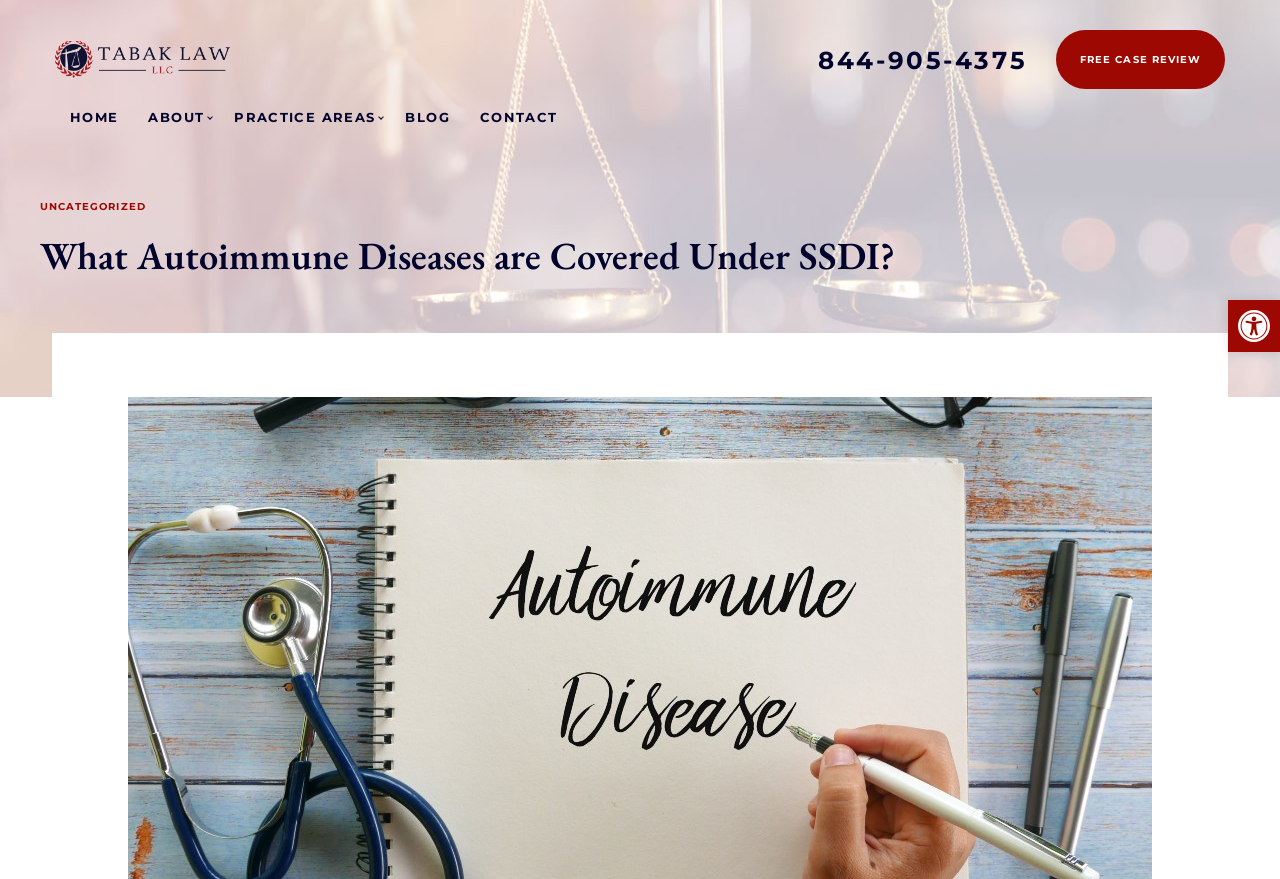Locate the bounding box coordinates of the area to click to fulfill this instruction: "Go to the home page". The bounding box should be presented as four float numbers between 0 and 1, in the order [left, top, right, bottom].

[0.055, 0.124, 0.093, 0.142]